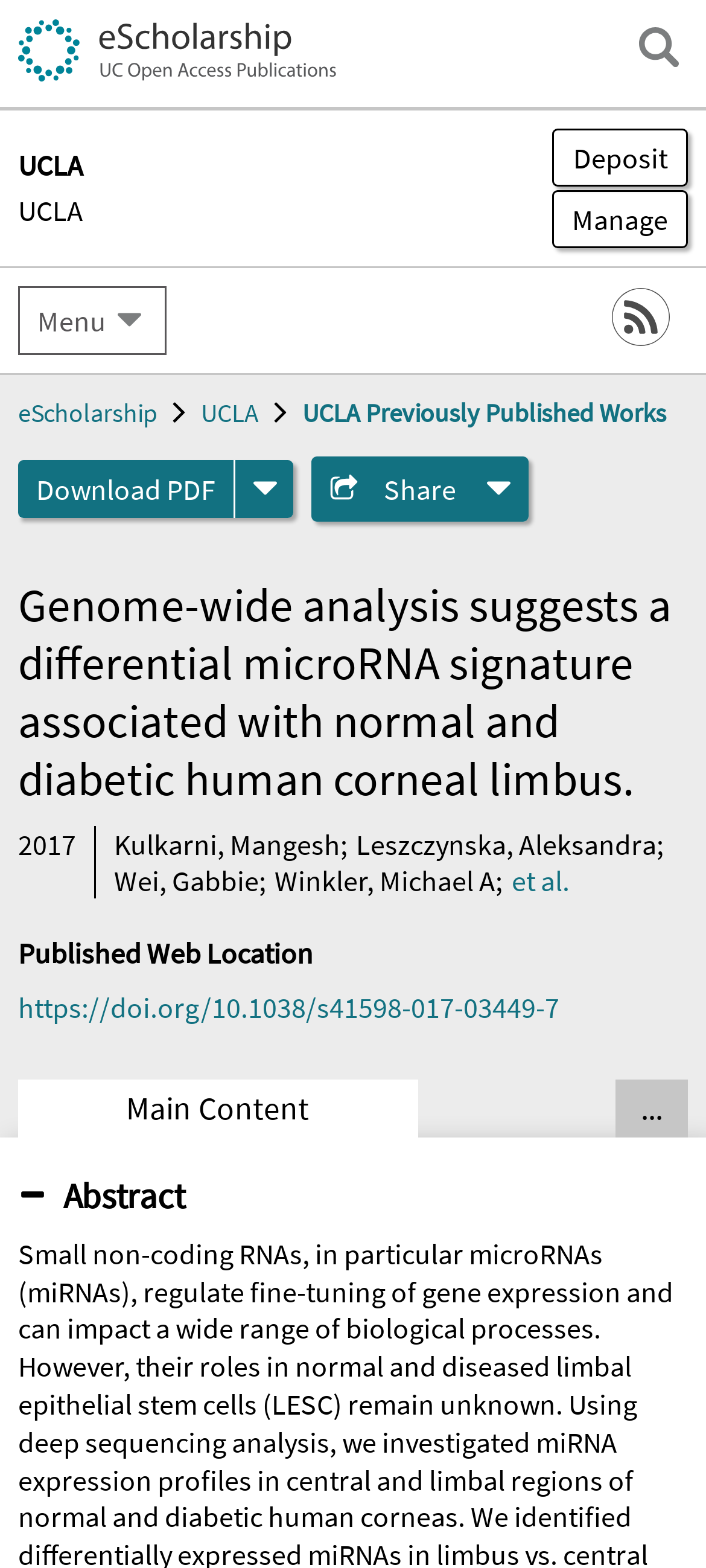Please identify the bounding box coordinates of the clickable area that will fulfill the following instruction: "Download the PDF". The coordinates should be in the format of four float numbers between 0 and 1, i.e., [left, top, right, bottom].

[0.026, 0.293, 0.333, 0.33]